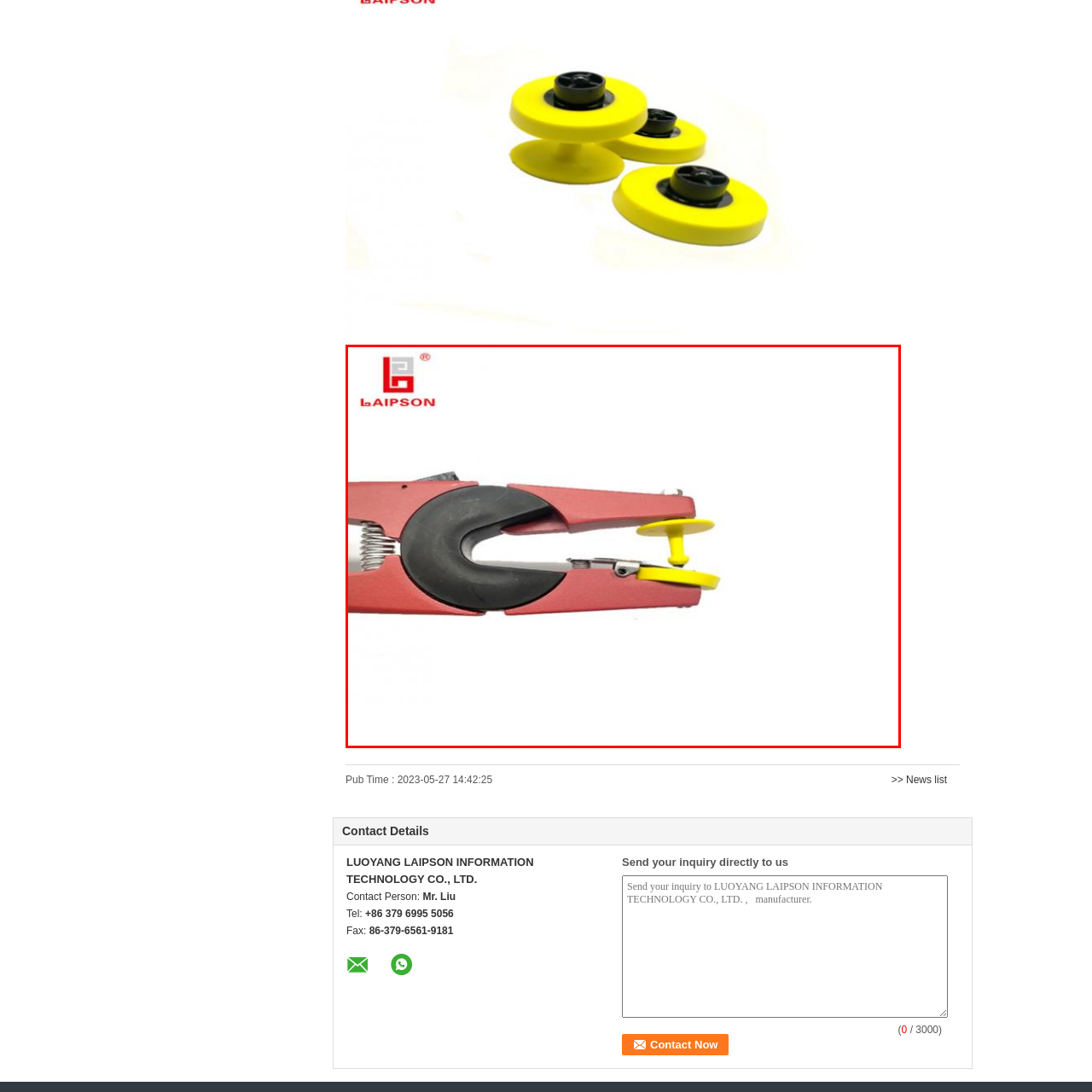What is the purpose of the tagging tool?
Look closely at the part of the image outlined in red and give a one-word or short phrase answer.

Animal identification